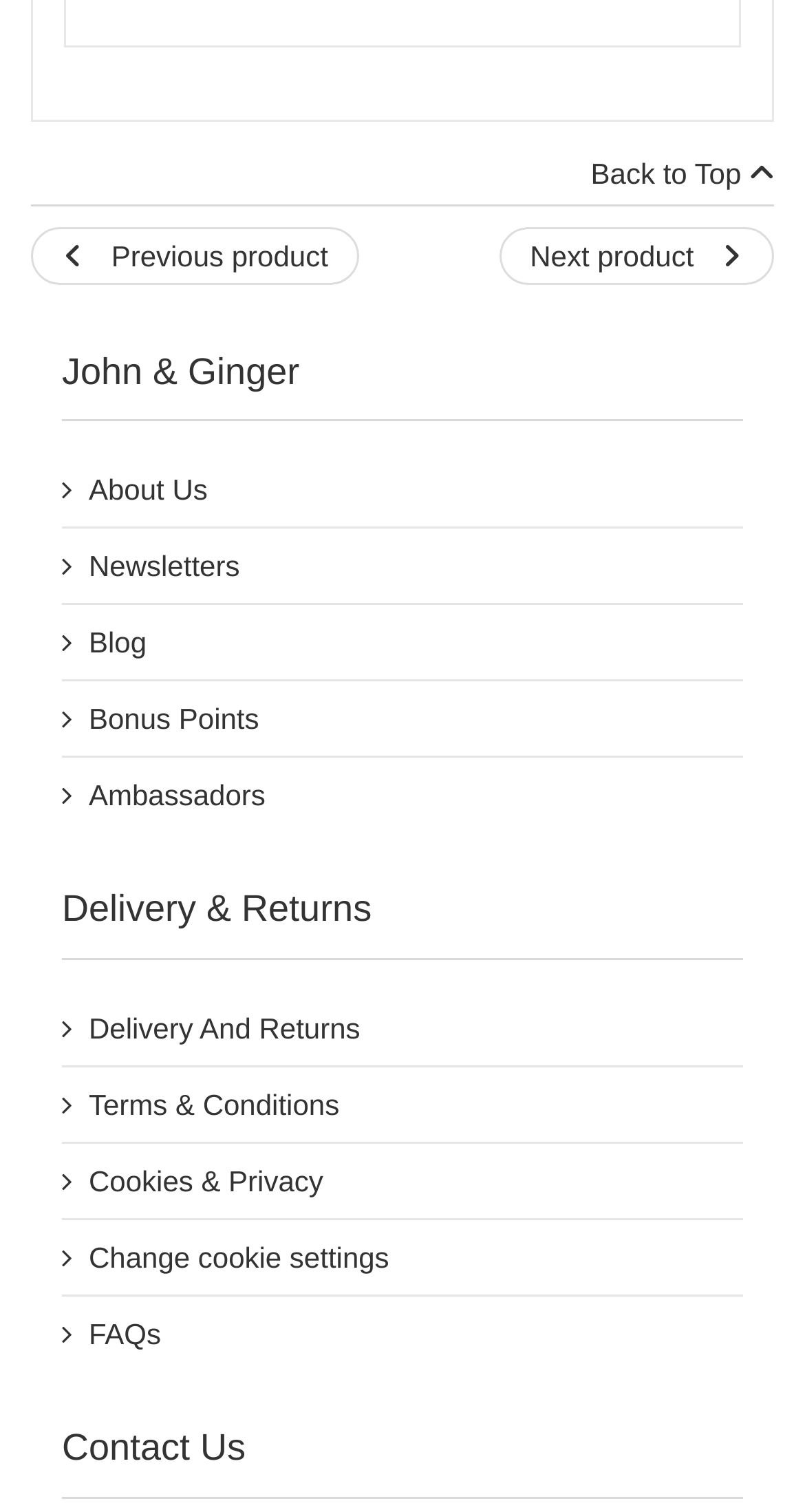Provide the bounding box coordinates for the specified HTML element described in this description: "Blog". The coordinates should be four float numbers ranging from 0 to 1, in the format [left, top, right, bottom].

[0.077, 0.411, 0.923, 0.439]